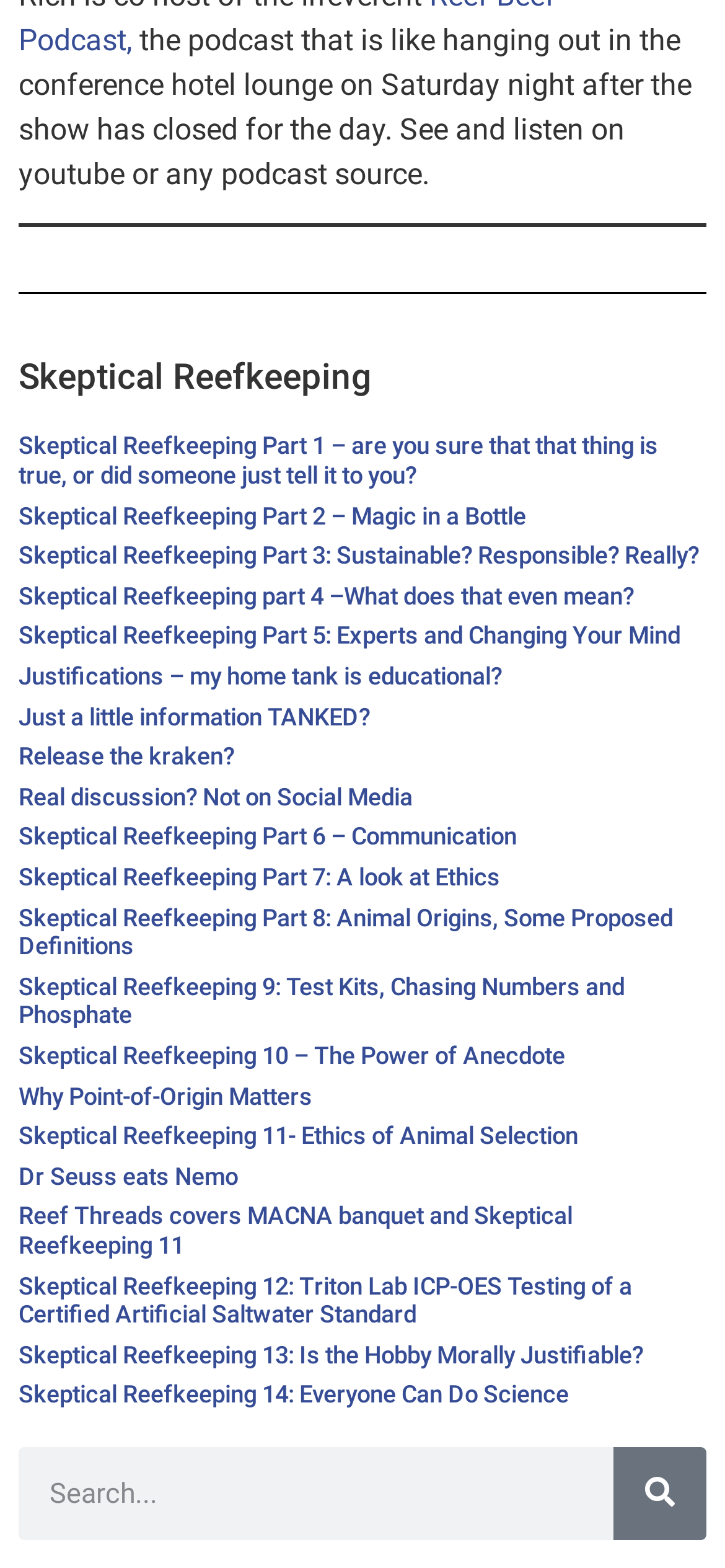Please identify the bounding box coordinates of the area that needs to be clicked to fulfill the following instruction: "Search for something."

[0.026, 0.923, 0.974, 0.982]